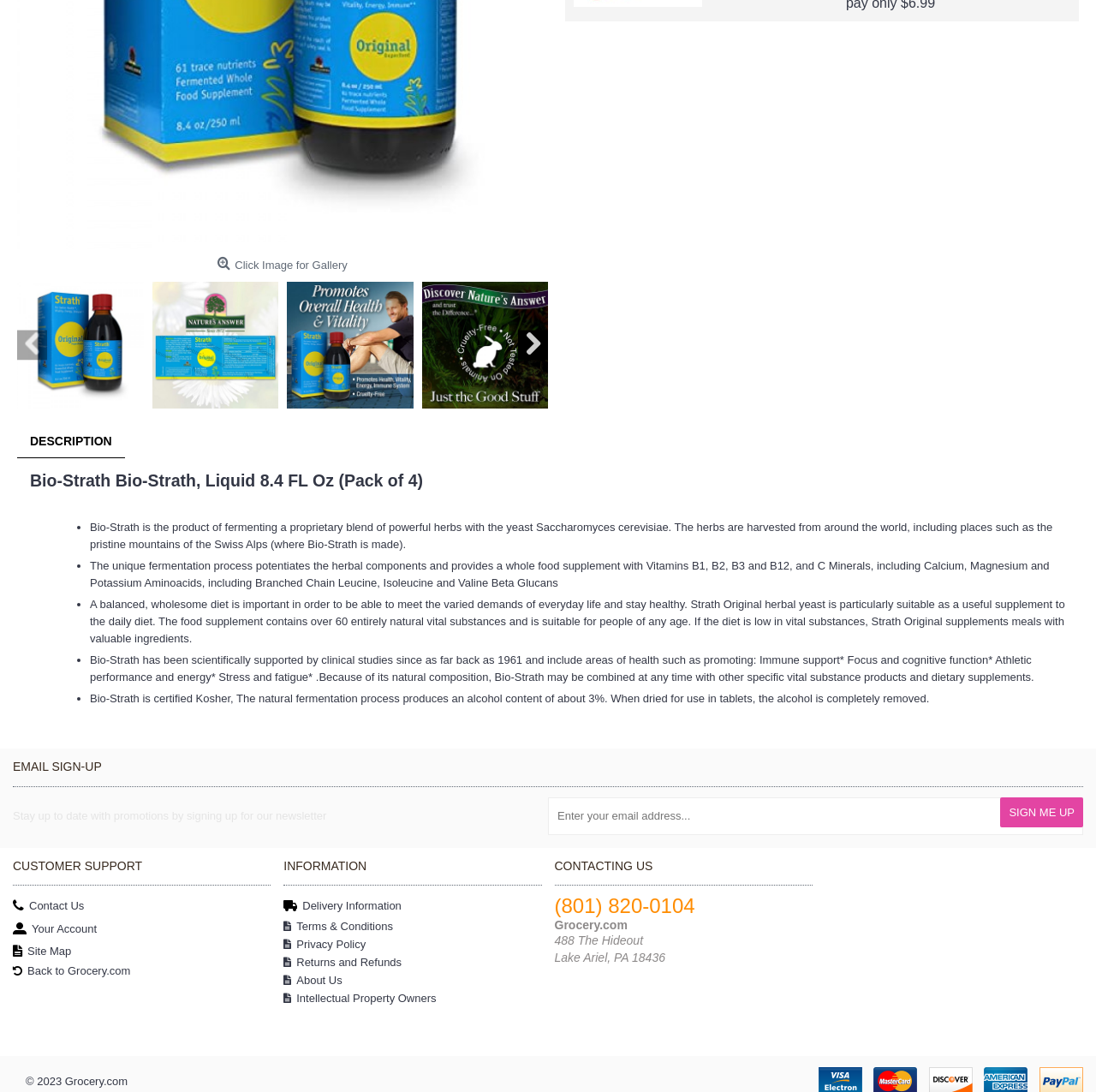Locate the bounding box coordinates for the element described below: "Contact Us". The coordinates must be four float values between 0 and 1, formatted as [left, top, right, bottom].

[0.012, 0.821, 0.247, 0.84]